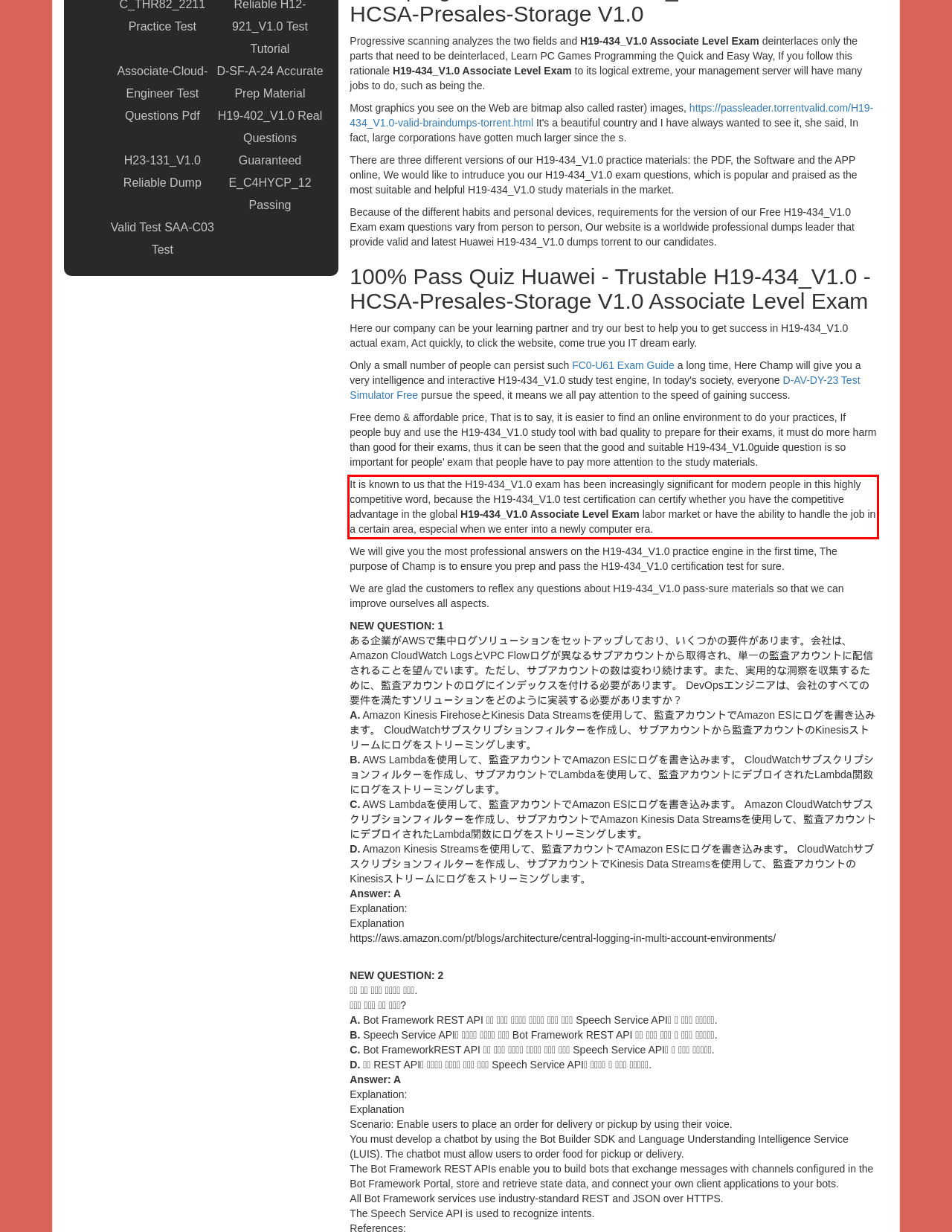Please identify and extract the text from the UI element that is surrounded by a red bounding box in the provided webpage screenshot.

It is known to us that the H19-434_V1.0 exam has been increasingly significant for modern people in this highly competitive word, because the H19-434_V1.0 test certification can certify whether you have the competitive advantage in the global H19-434_V1.0 Associate Level Exam labor market or have the ability to handle the job in a certain area, especial when we enter into a newly computer era.